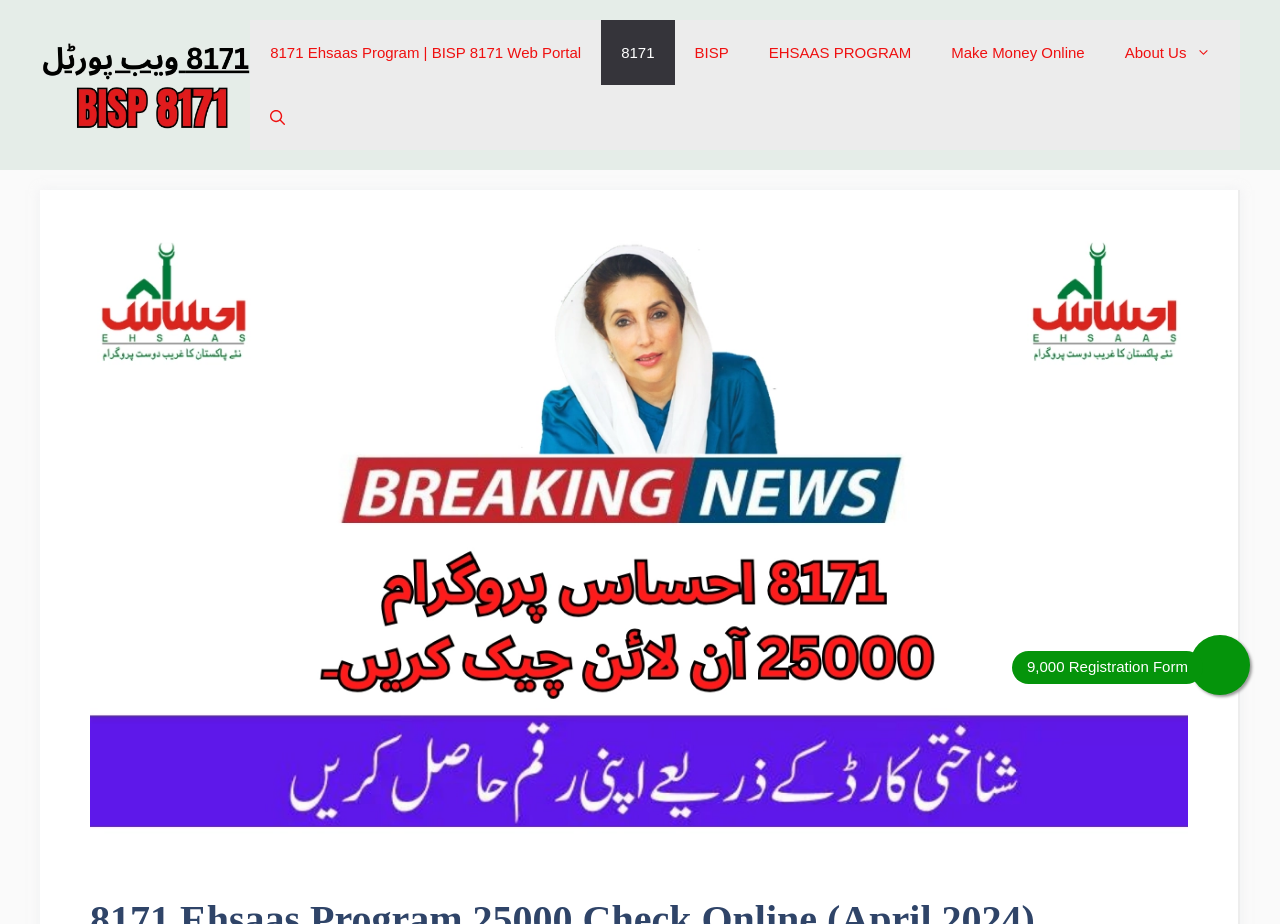Please answer the following query using a single word or phrase: 
What is the name of the program on the banner?

8171 Ehsaas Program